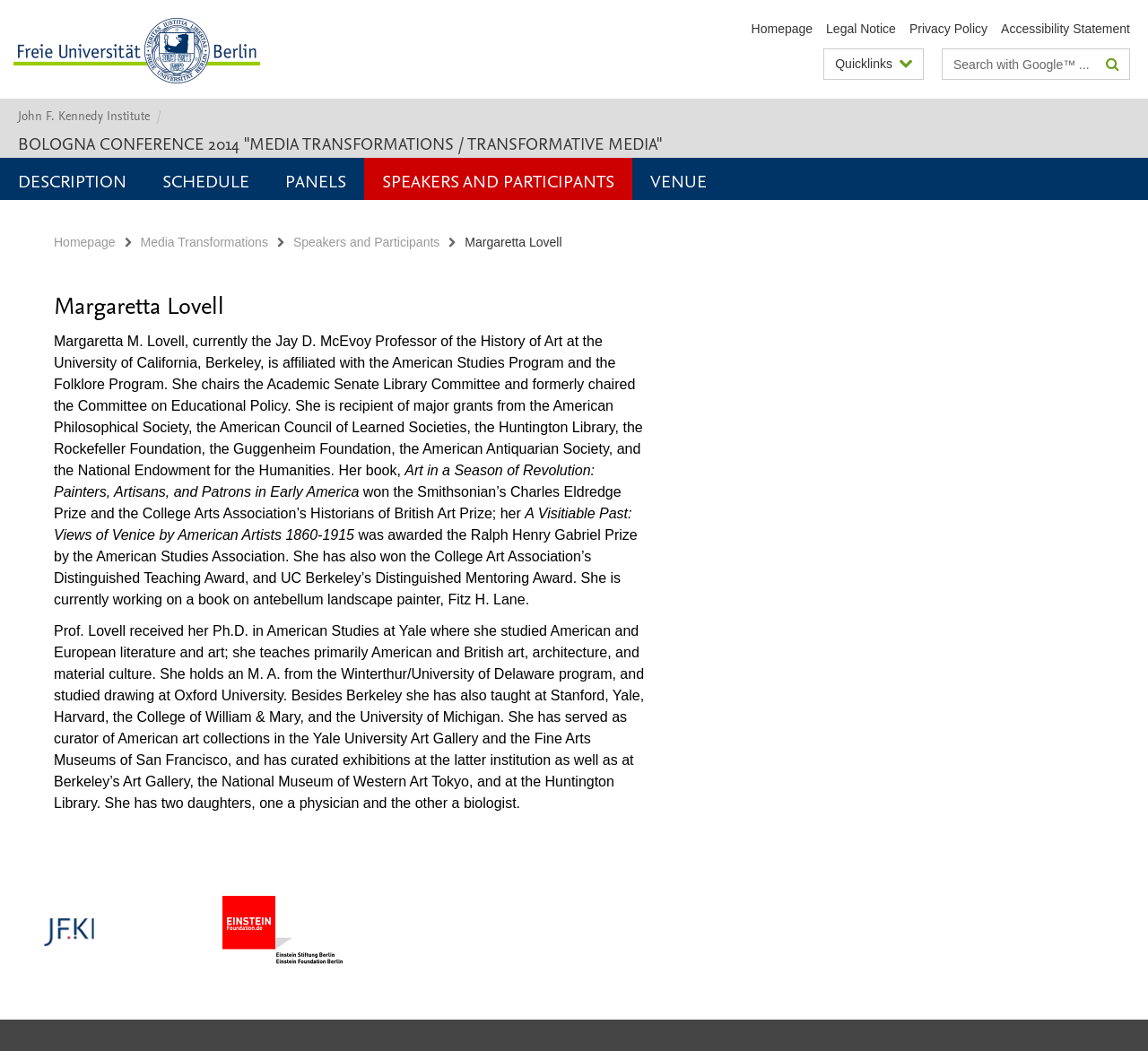Respond concisely with one word or phrase to the following query:
What is the name of the institute affiliated with Margaretta Lovell?

John F. Kennedy Institute